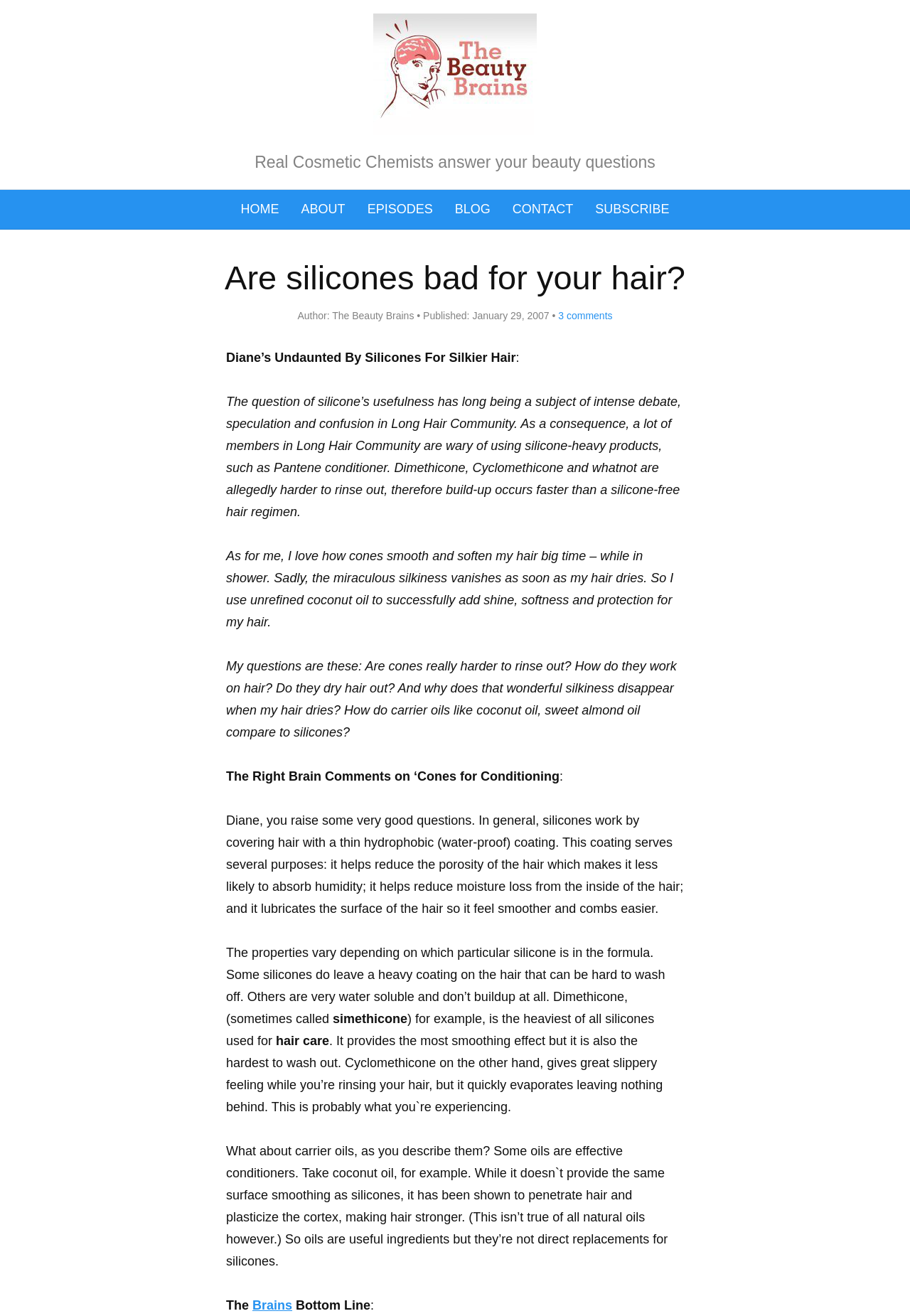What is the difference between Dimethicone and Cyclomethicone?
Using the image as a reference, answer the question with a short word or phrase.

Dimethicone is harder to wash out, Cyclomethicone evaporates quickly